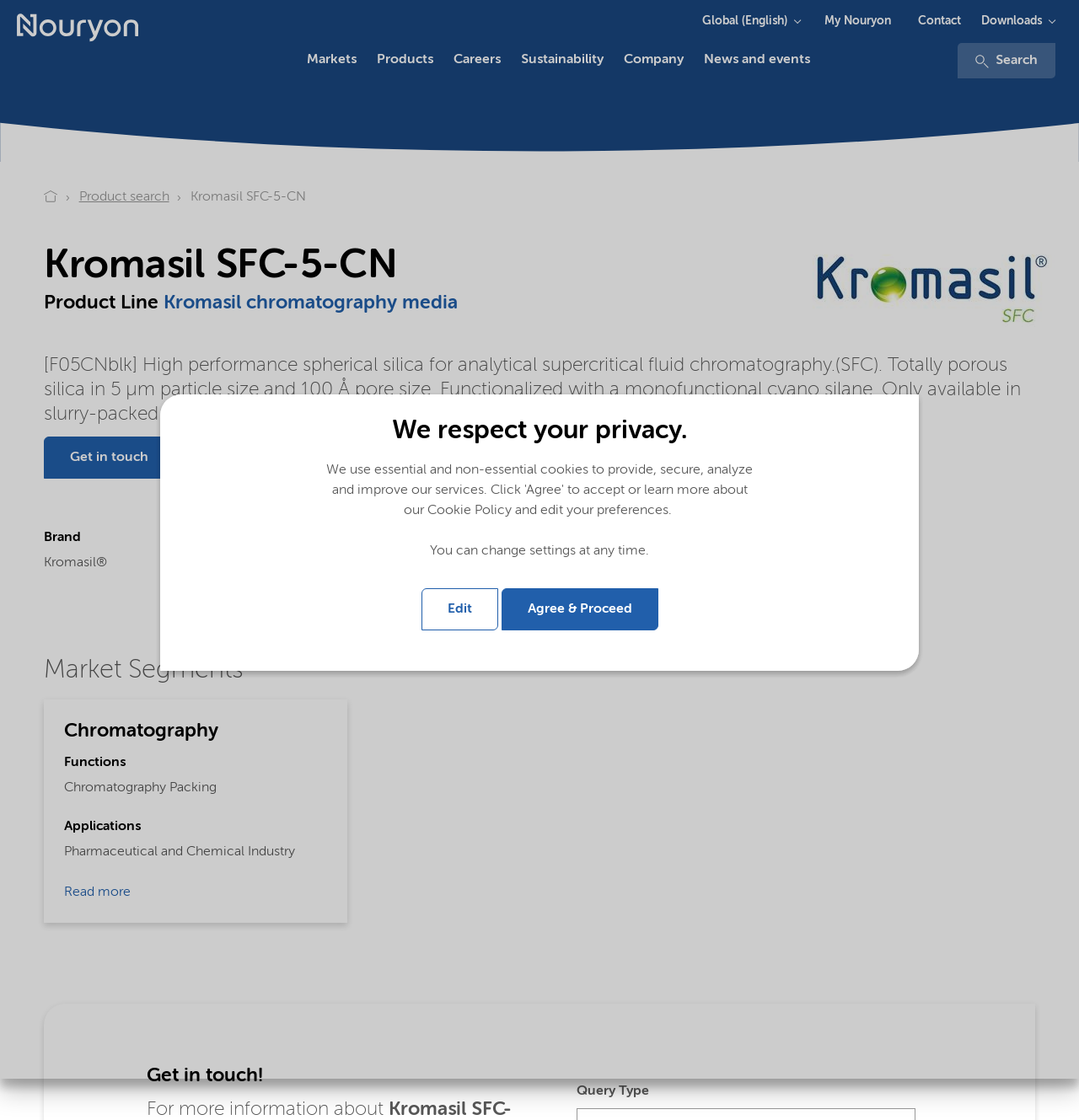Determine the bounding box for the HTML element described here: "Get in touch". The coordinates should be given as [left, top, right, bottom] with each number being a float between 0 and 1.

[0.041, 0.39, 0.162, 0.427]